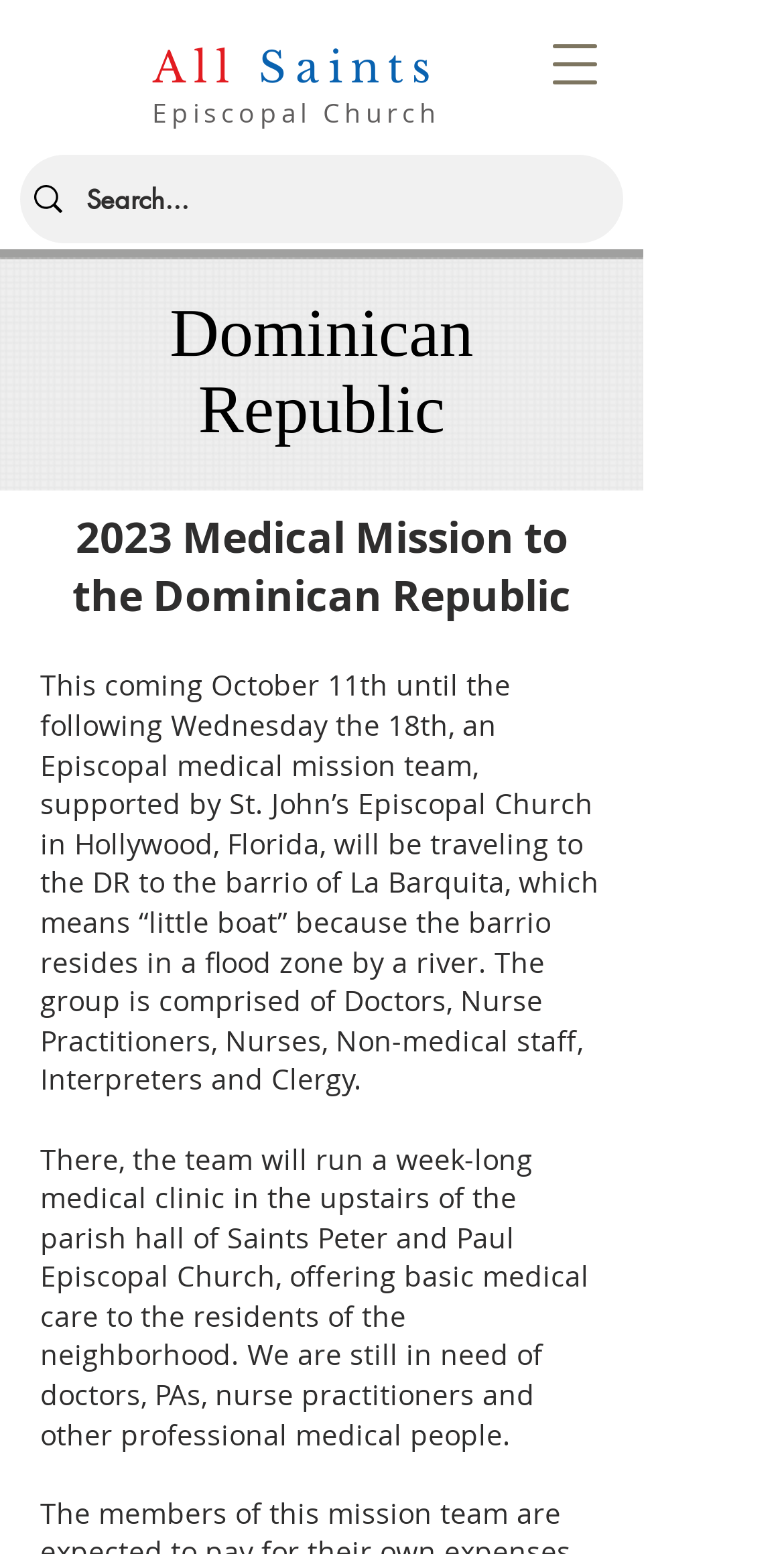What is the purpose of the medical mission team? Based on the screenshot, please respond with a single word or phrase.

To offer basic medical care